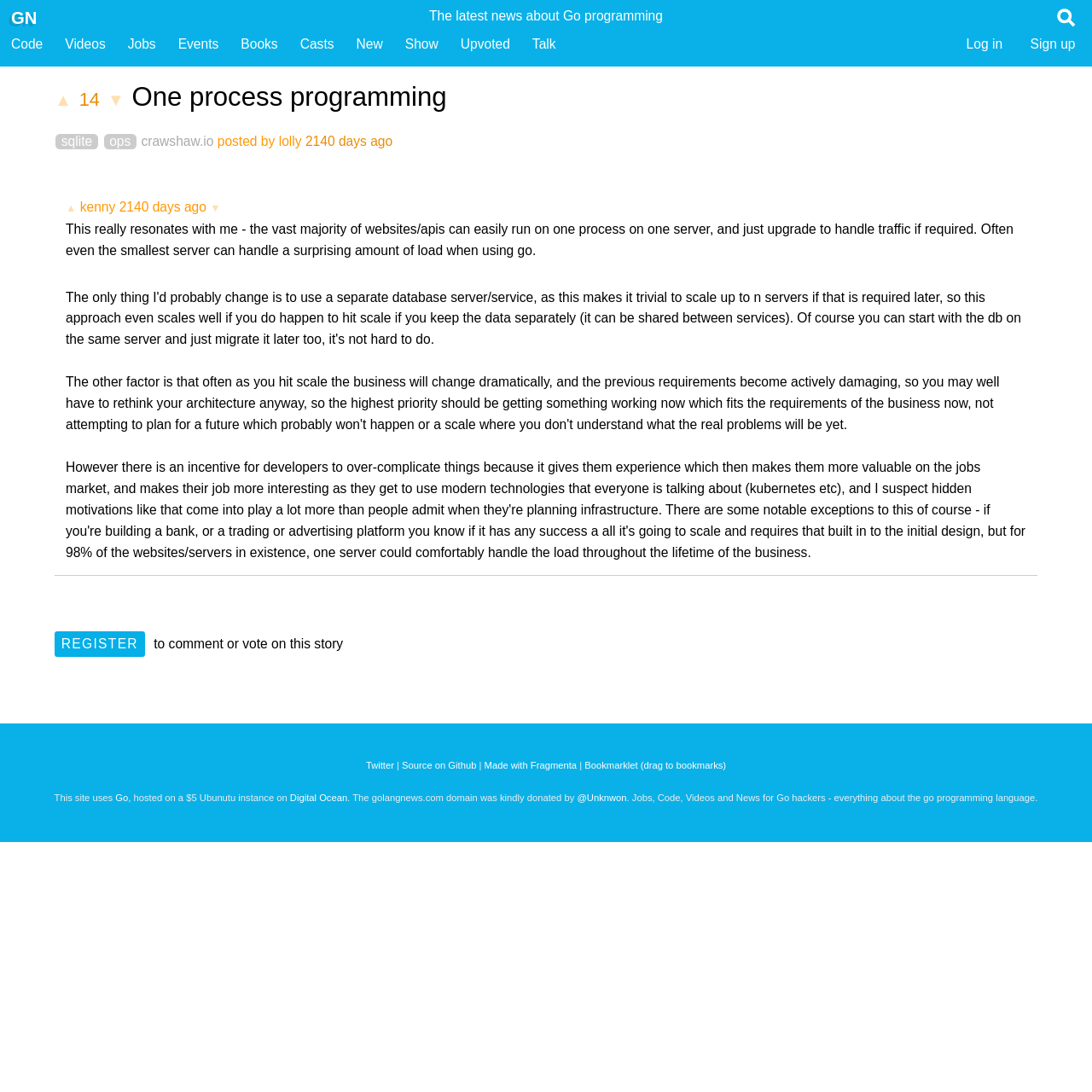Identify and provide the text content of the webpage's primary headline.

▲ 14 ▼ One process programming